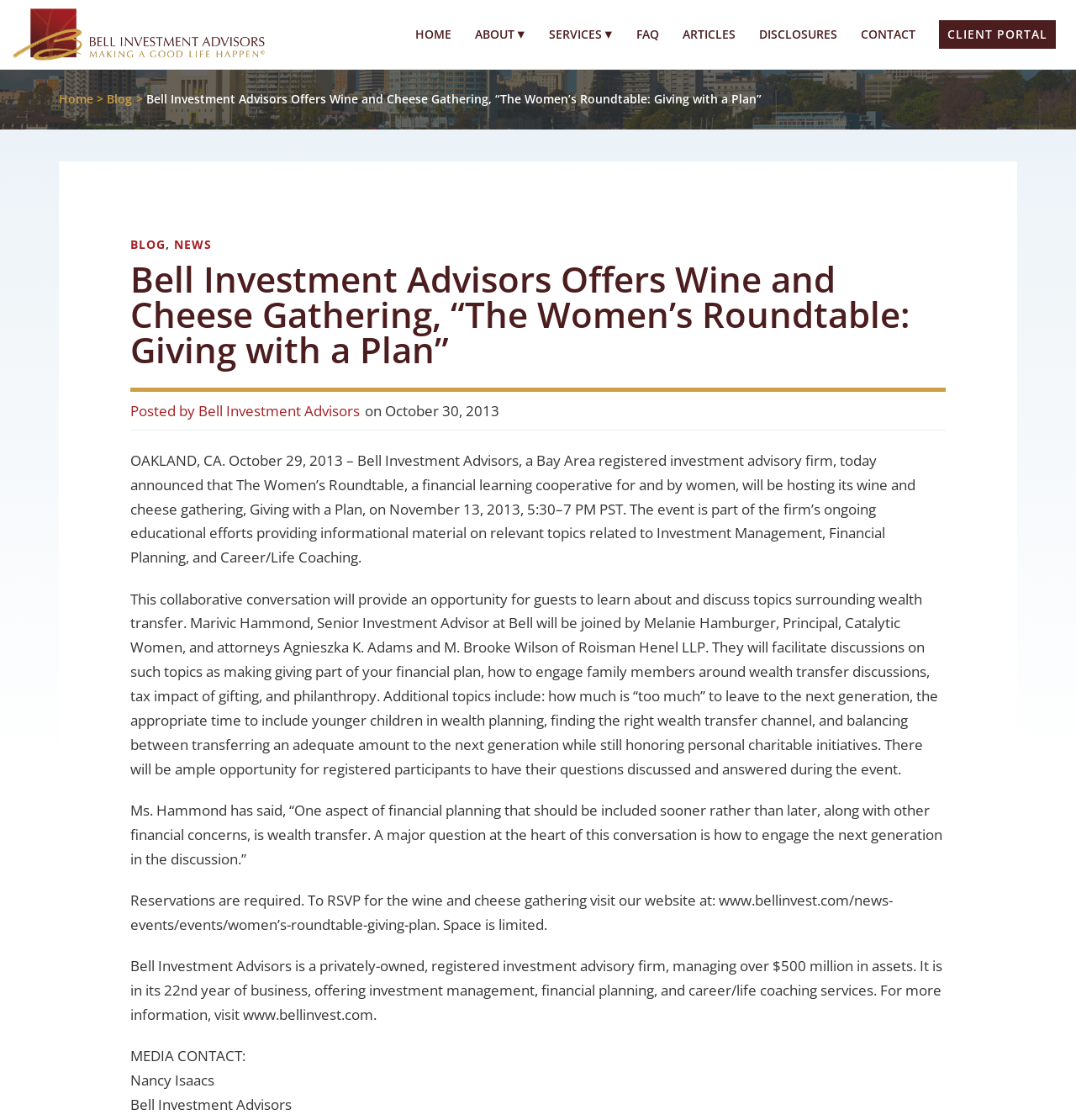What is the minimum amount of assets managed by Bell Investment Advisors?
Provide a detailed answer to the question, using the image to inform your response.

I found the answer by reading the article, which mentions that Bell Investment Advisors is a privately-owned, registered investment advisory firm, managing over $500 million in assets.